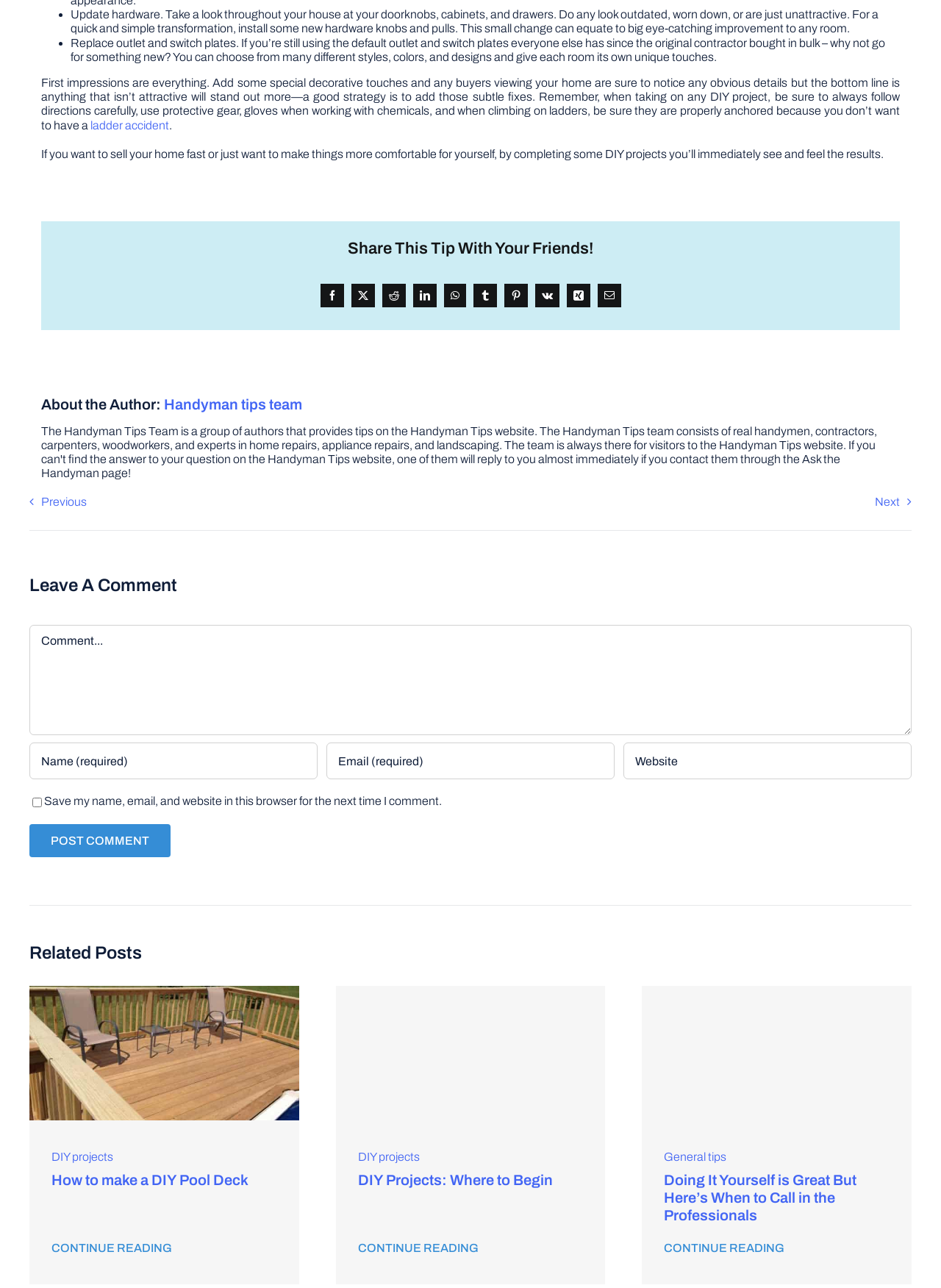Locate the bounding box of the user interface element based on this description: "aria-label="LinkedIn" title="LinkedIn"".

[0.435, 0.217, 0.468, 0.241]